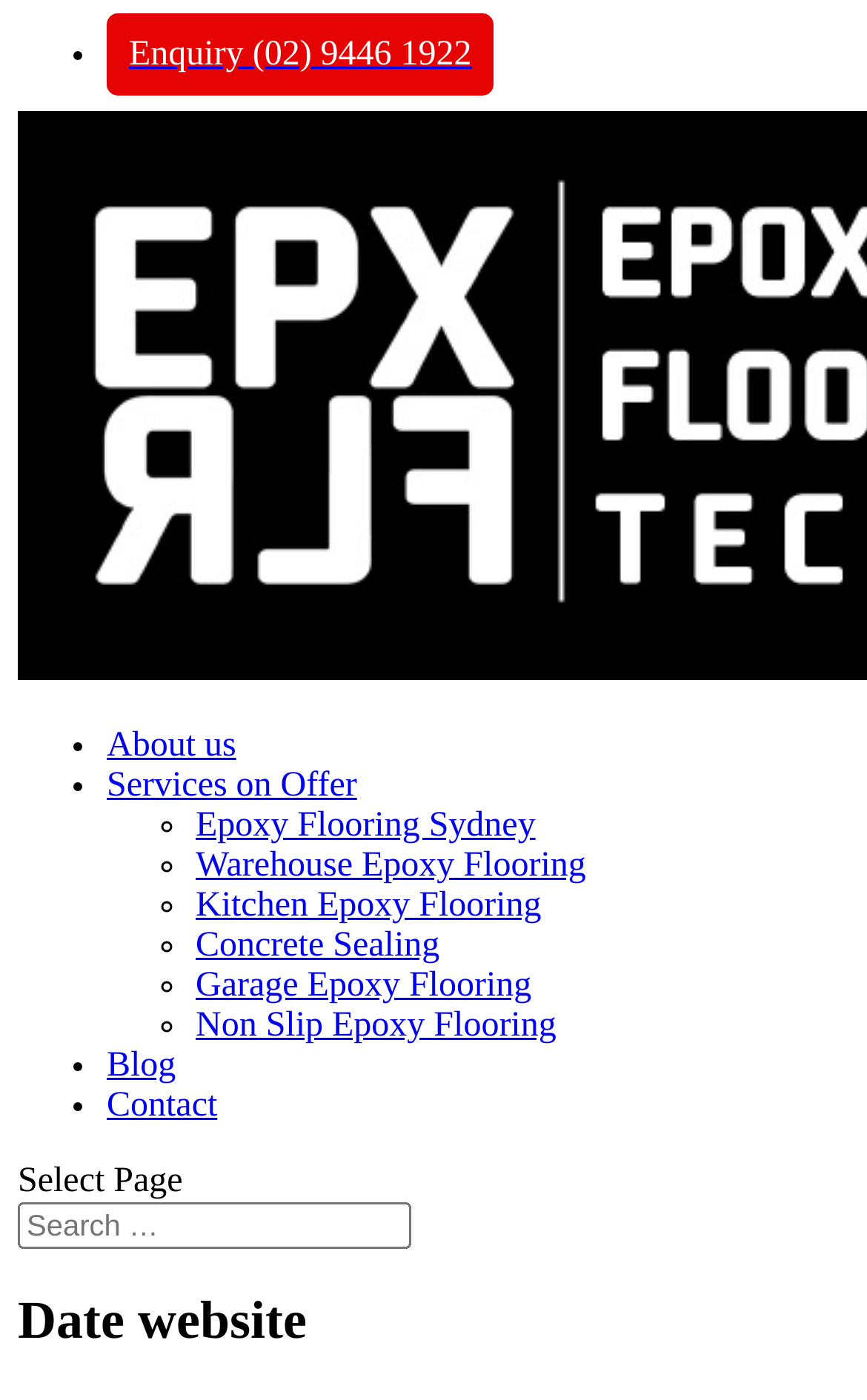Could you find the bounding box coordinates of the clickable area to complete this instruction: "Call the enquiry number"?

[0.123, 0.01, 0.57, 0.068]